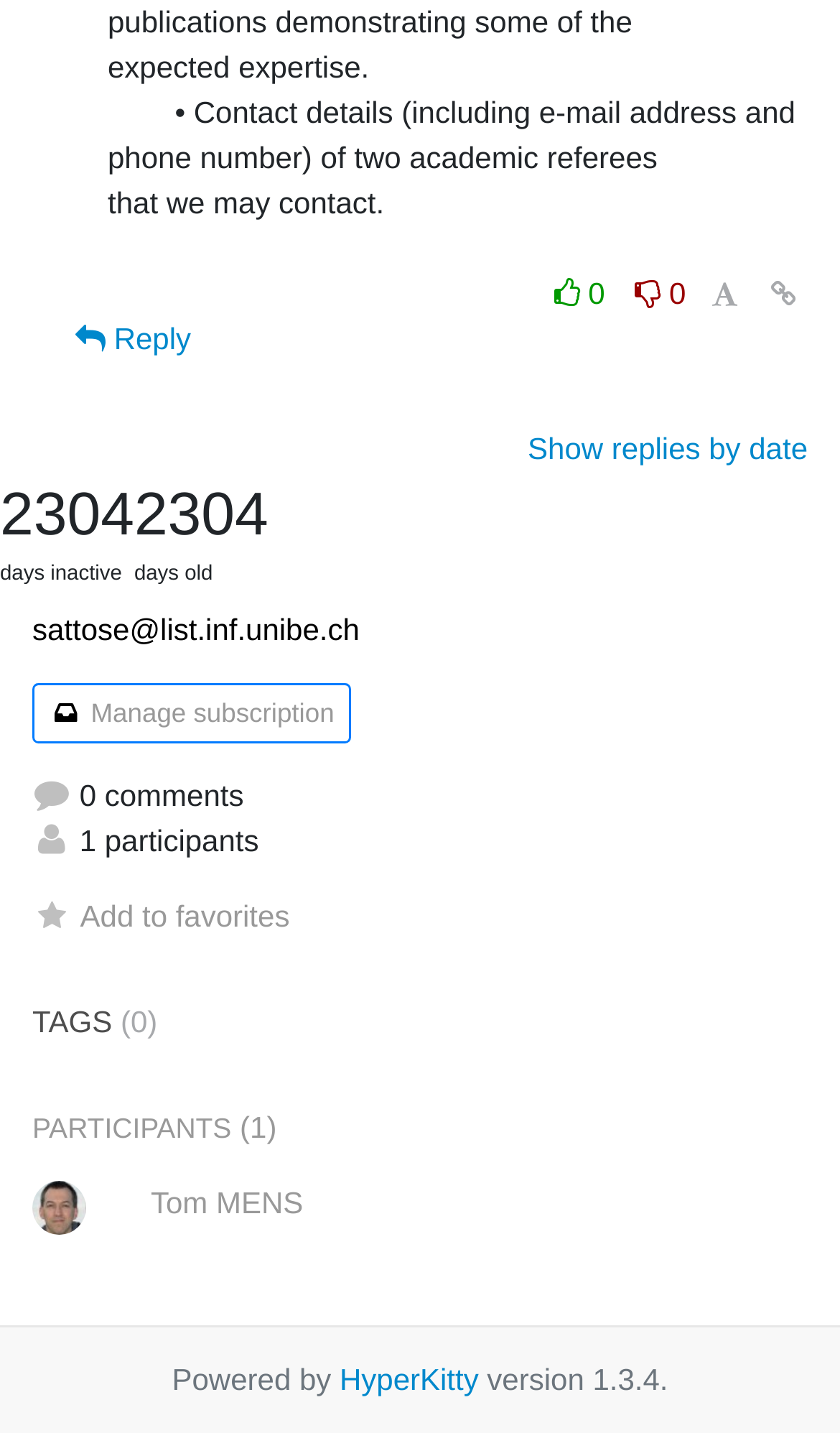Locate the UI element described by HyperKitty in the provided webpage screenshot. Return the bounding box coordinates in the format (top-left x, top-left y, bottom-right x, bottom-right y), ensuring all values are between 0 and 1.

[0.404, 0.95, 0.57, 0.974]